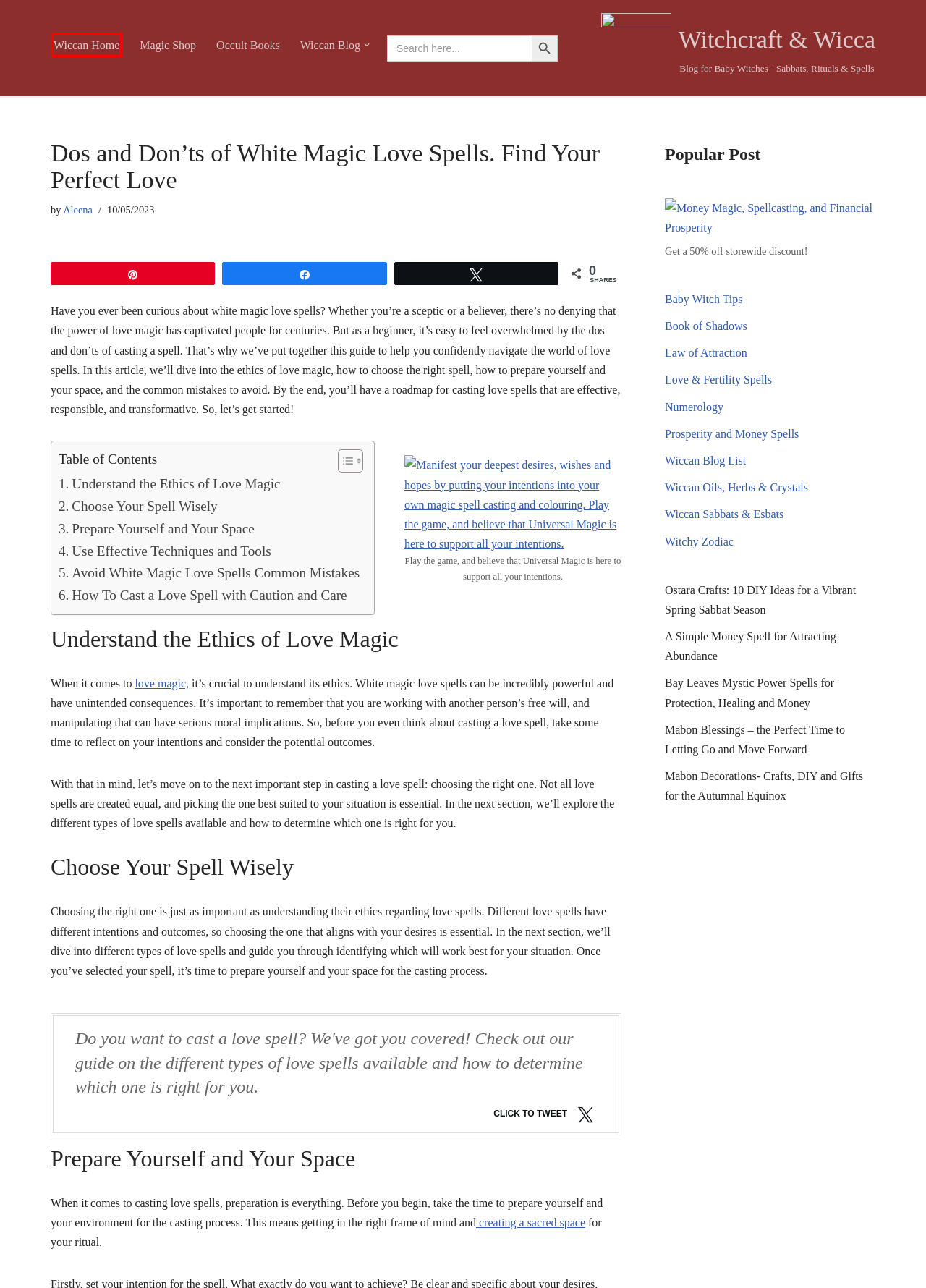Look at the screenshot of a webpage where a red bounding box surrounds a UI element. Your task is to select the best-matching webpage description for the new webpage after you click the element within the bounding box. The available options are:
A. Ostara Crafts: 10 DIY Ideas for a Vibrant Spring Sabbat Season
B. Love & Fertility Spells Archives | Witchcraft & Wicca
C. Law of Attraction Archives | Witchcraft & Wicca
D. Wicca Culture & Religious Beliefs, Witchcraft Book of Shadows
E. Bay Leaves Mystic Power Spells for Protection, Healing and Money
F. Wiccan Blessing, Book of Shadows, Printable Grimoire Pages
G. Numerology Archives | Witchcraft & Wicca
H. Occult books - UncoveringThe Roots of Modern Science

D